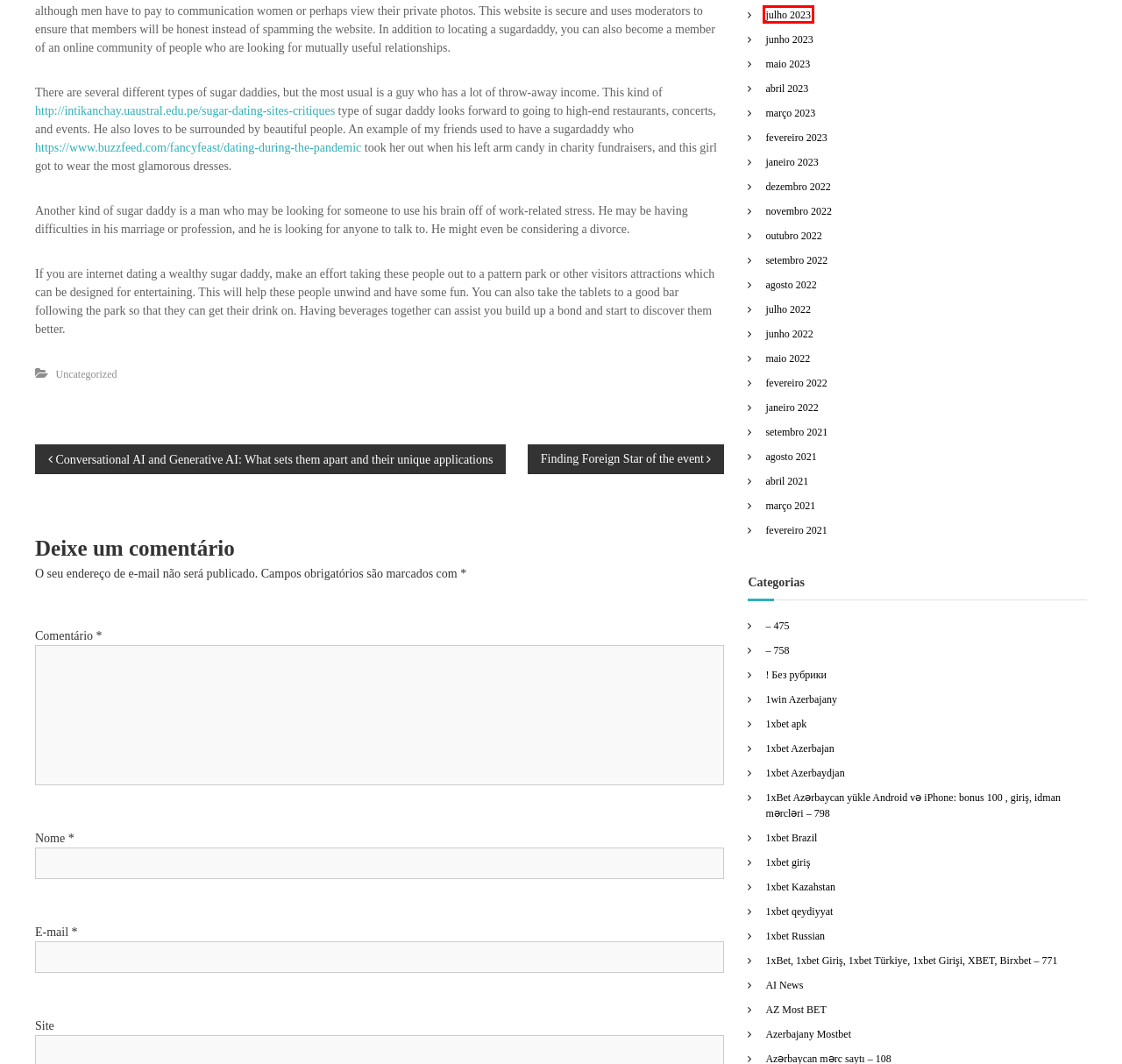Assess the screenshot of a webpage with a red bounding box and determine which webpage description most accurately matches the new page after clicking the element within the red box. Here are the options:
A. outubro 2022 – LPC Argos
B. 1xbet giriş – LPC Argos
C. junho 2022 – LPC Argos
D. 1xbet Kazahstan – LPC Argos
E. abril 2021 – LPC Argos
F. julho 2023 – LPC Argos
G. Conversational AI and Generative AI: What sets them apart and their unique applications – LPC Argos
H. janeiro 2022 – LPC Argos

F